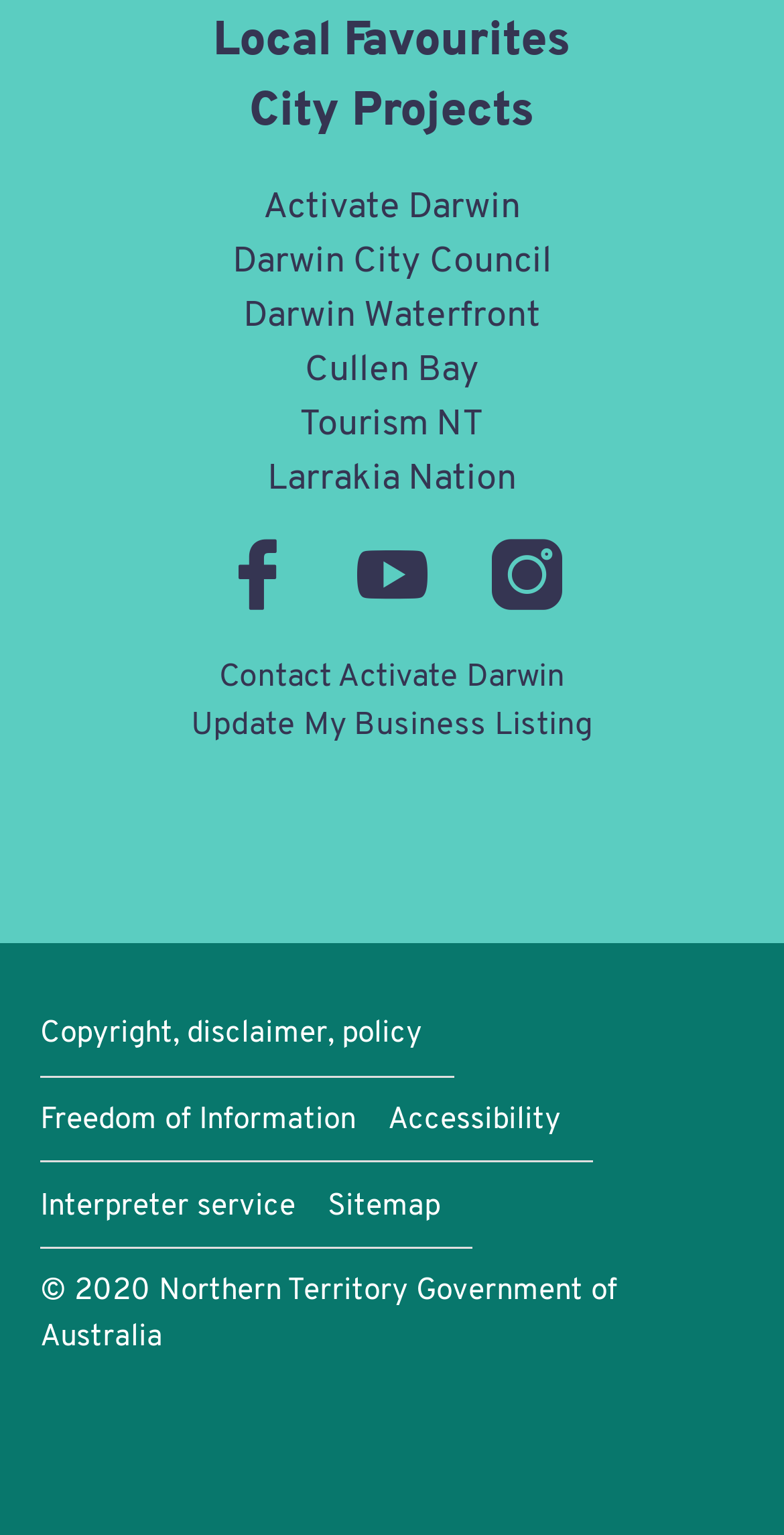Pinpoint the bounding box coordinates of the element to be clicked to execute the instruction: "Check out Activate Darwin Facebook".

[0.283, 0.351, 0.373, 0.397]